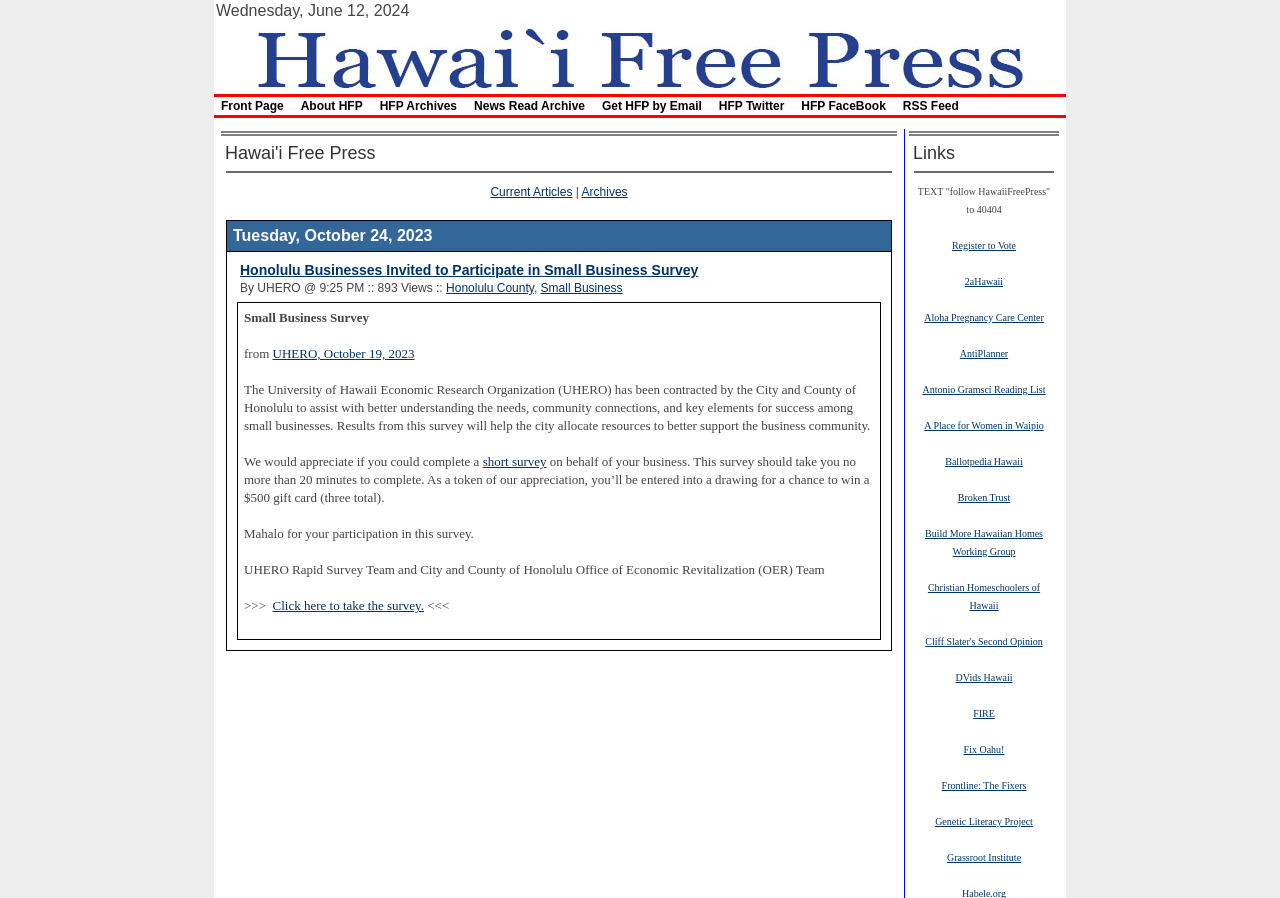Please pinpoint the bounding box coordinates for the region I should click to adhere to this instruction: "Click on the link to register to vote".

[0.744, 0.265, 0.794, 0.281]